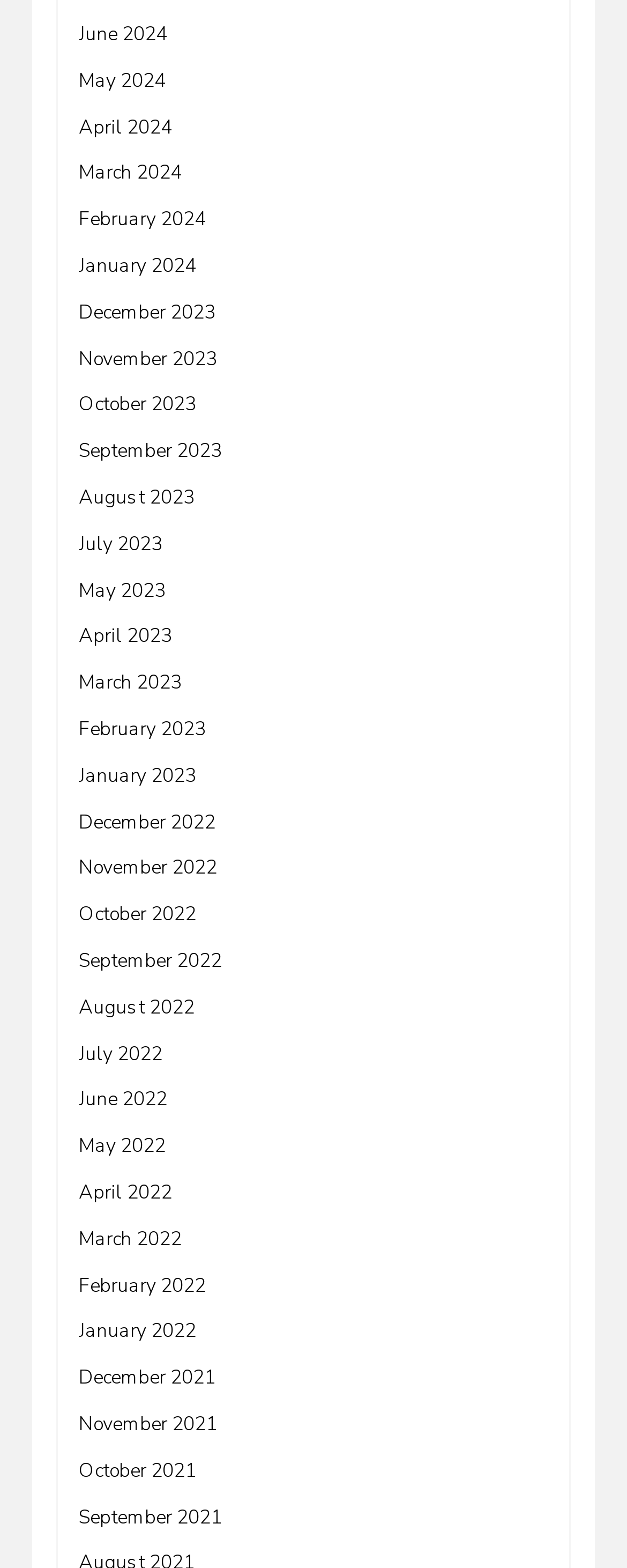Review the image closely and give a comprehensive answer to the question: Are the months listed in chronological order?

I can examine the list of links and see that the months are listed in chronological order, from most recent to earliest, with each year's months grouped together.